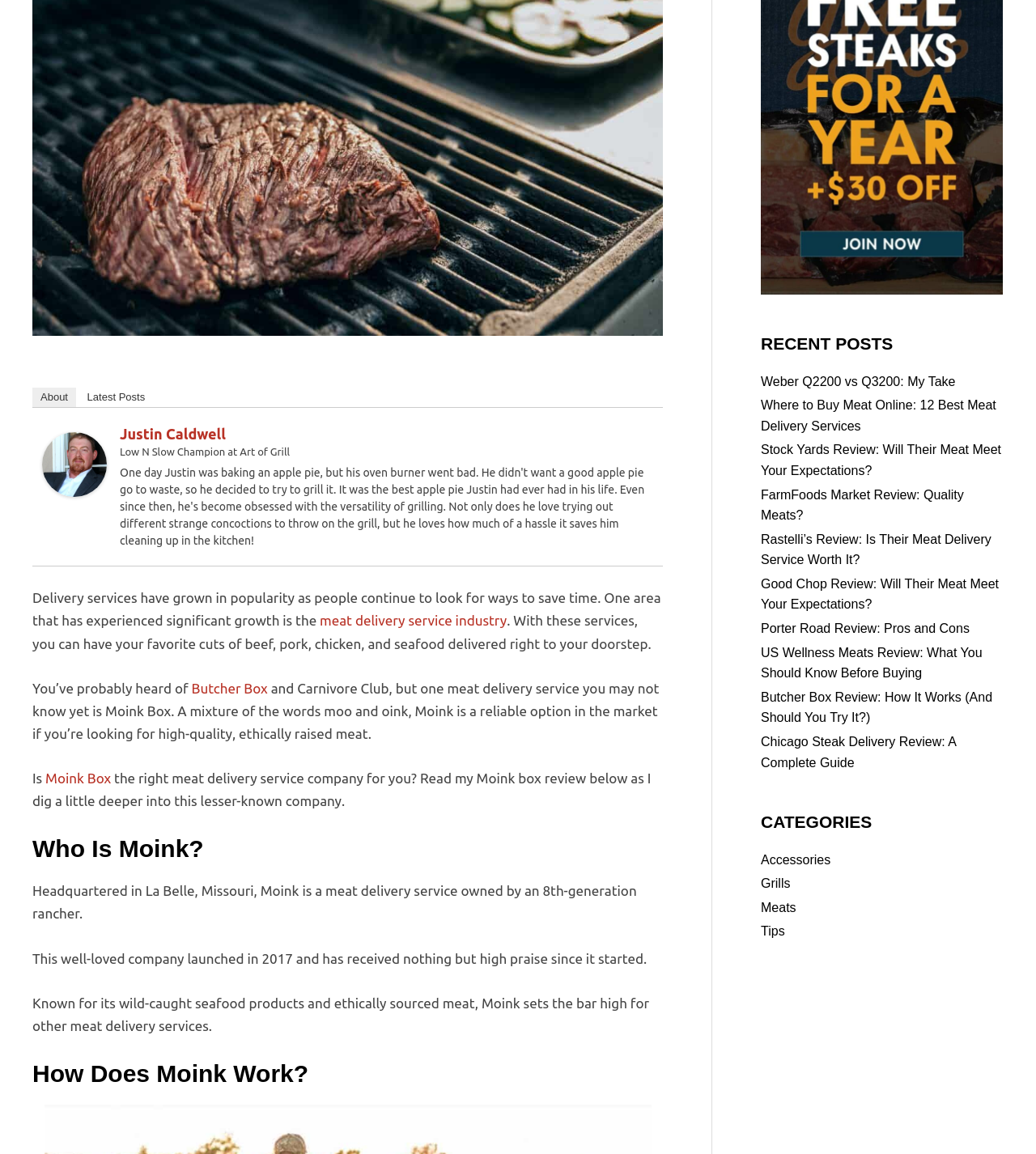Locate the bounding box coordinates for the element described below: "FarmFoods Market Review: Quality Meats?". The coordinates must be four float values between 0 and 1, formatted as [left, top, right, bottom].

[0.734, 0.423, 0.93, 0.452]